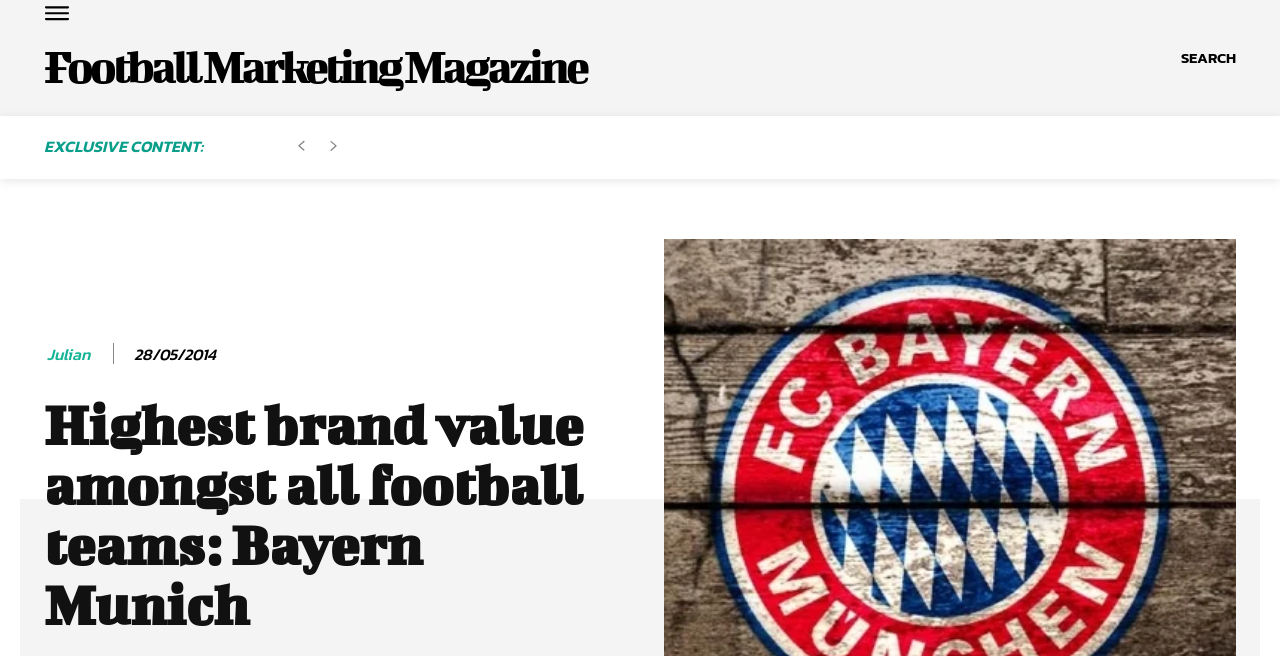Generate a comprehensive description of the webpage content.

The webpage is about Bayern Munich, a German football team, and its brand value. At the top left corner, there is a link and an image, likely a logo, with the text "Bayern Munich - Brand value - Football Marketing Magazine". Below this, there is a link to "Football Marketing Magazine". 

On the top right corner, there is a search button with the text "SEARCH". 

The main content of the webpage starts with a heading "EXCLUSIVE CONTENT:" located at the top left area. Below this, there are navigation links, "prev-page" and "next-page-disabled", which are positioned side by side. 

Further down, there is an article with a heading "Highest brand value amongst all football teams: Bayern Munich" that spans across the majority of the page. The article is attributed to an author named "Julian" and is dated "28/05/2014", which is displayed above the article heading.